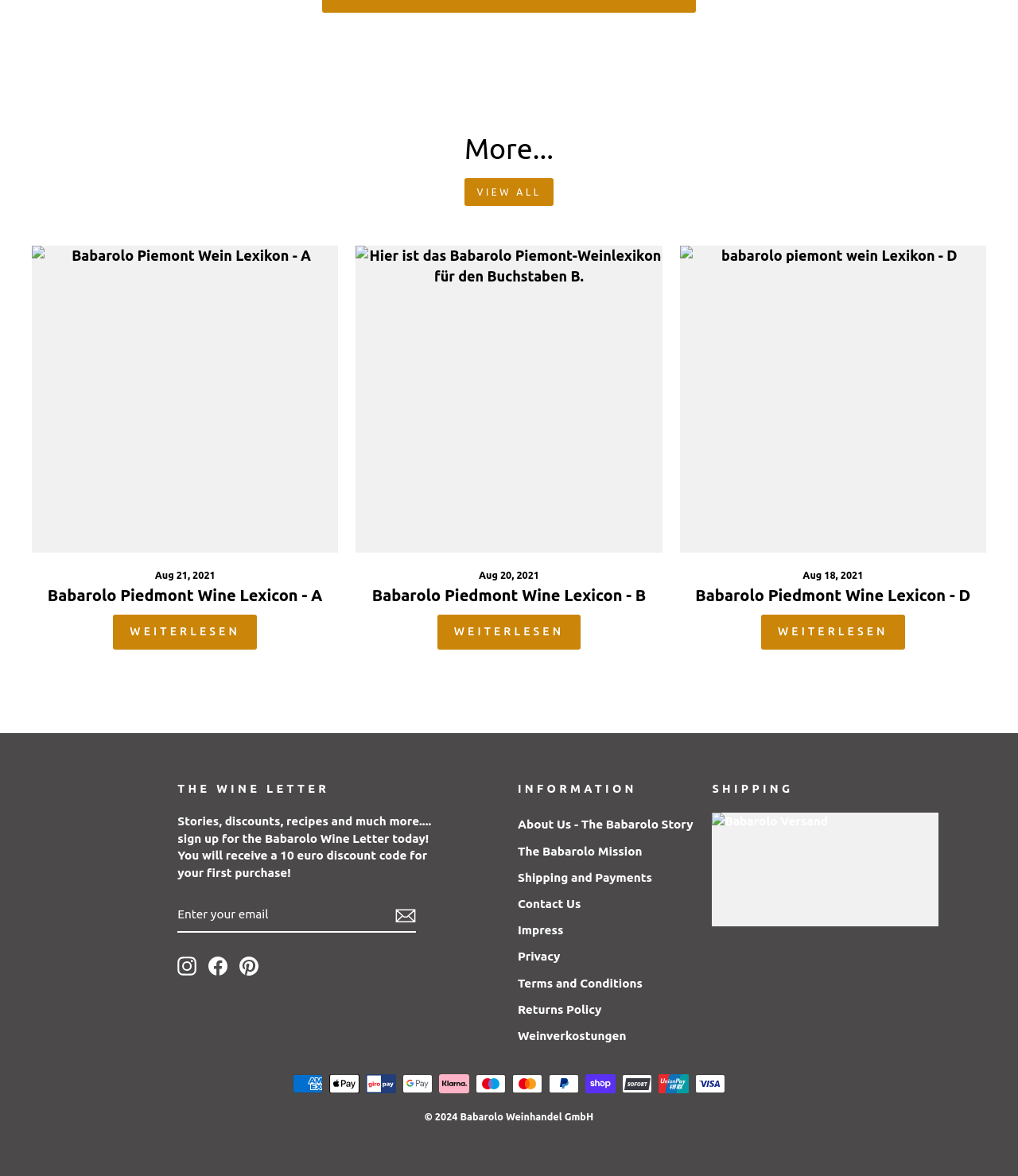Provide a single word or phrase answer to the question: 
What is the name of the company?

Babarolo Weinhandel GmbH